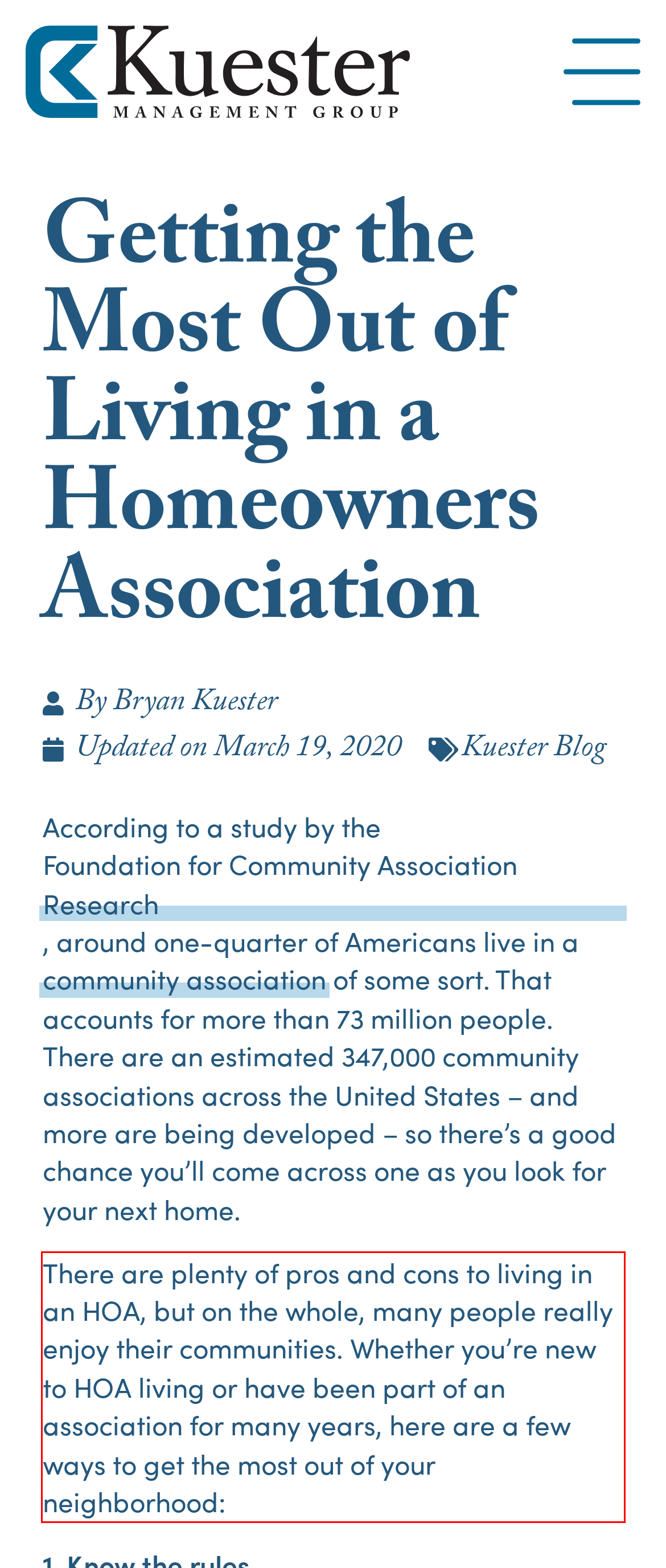Given a screenshot of a webpage with a red bounding box, please identify and retrieve the text inside the red rectangle.

There are plenty of pros and cons to living in an HOA, but on the whole, many people really enjoy their communities. Whether you’re new to HOA living or have been part of an association for many years, here are a few ways to get the most out of your neighborhood: